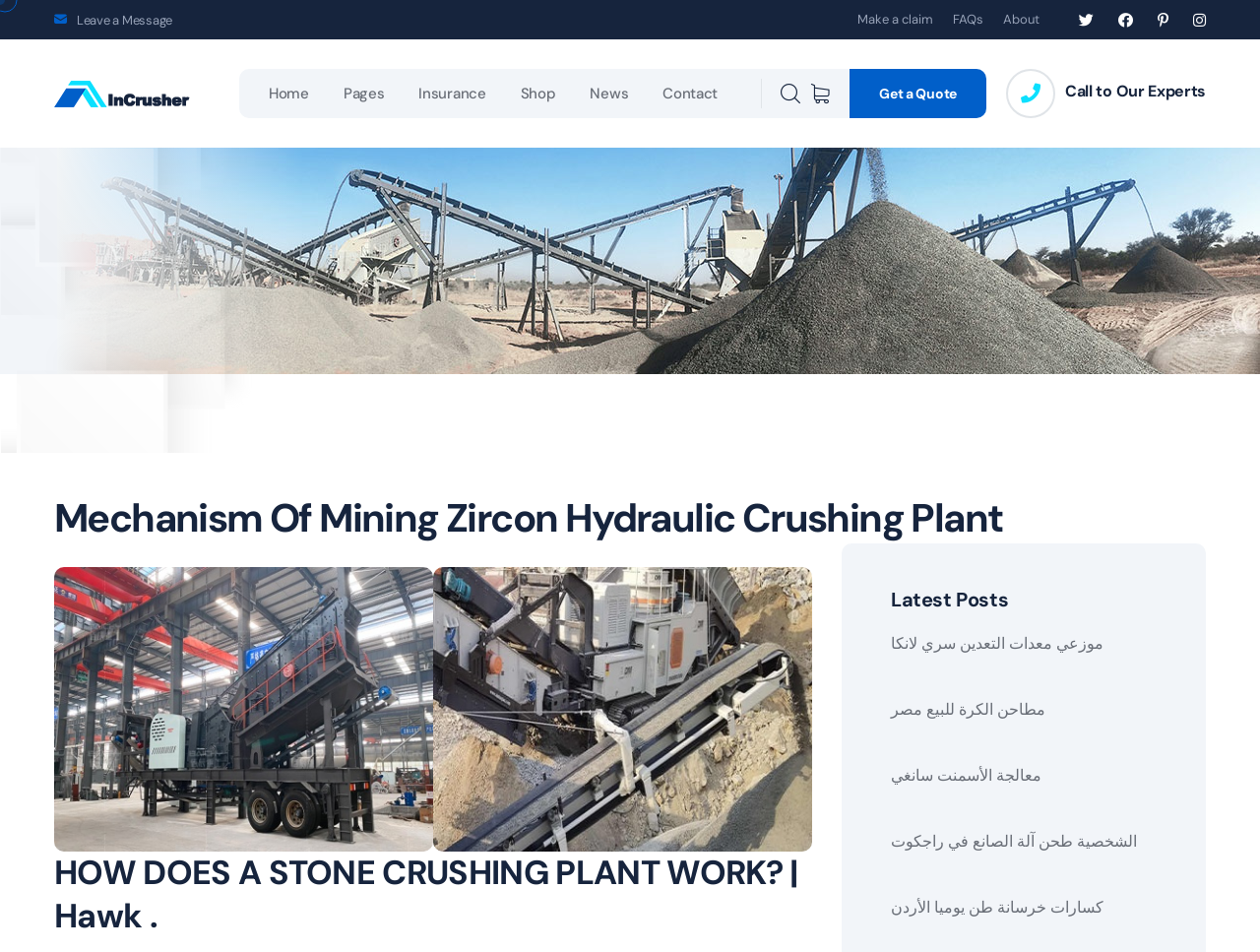Identify the bounding box coordinates for the UI element that matches this description: "Emily "EcoBiz" Anderson".

None